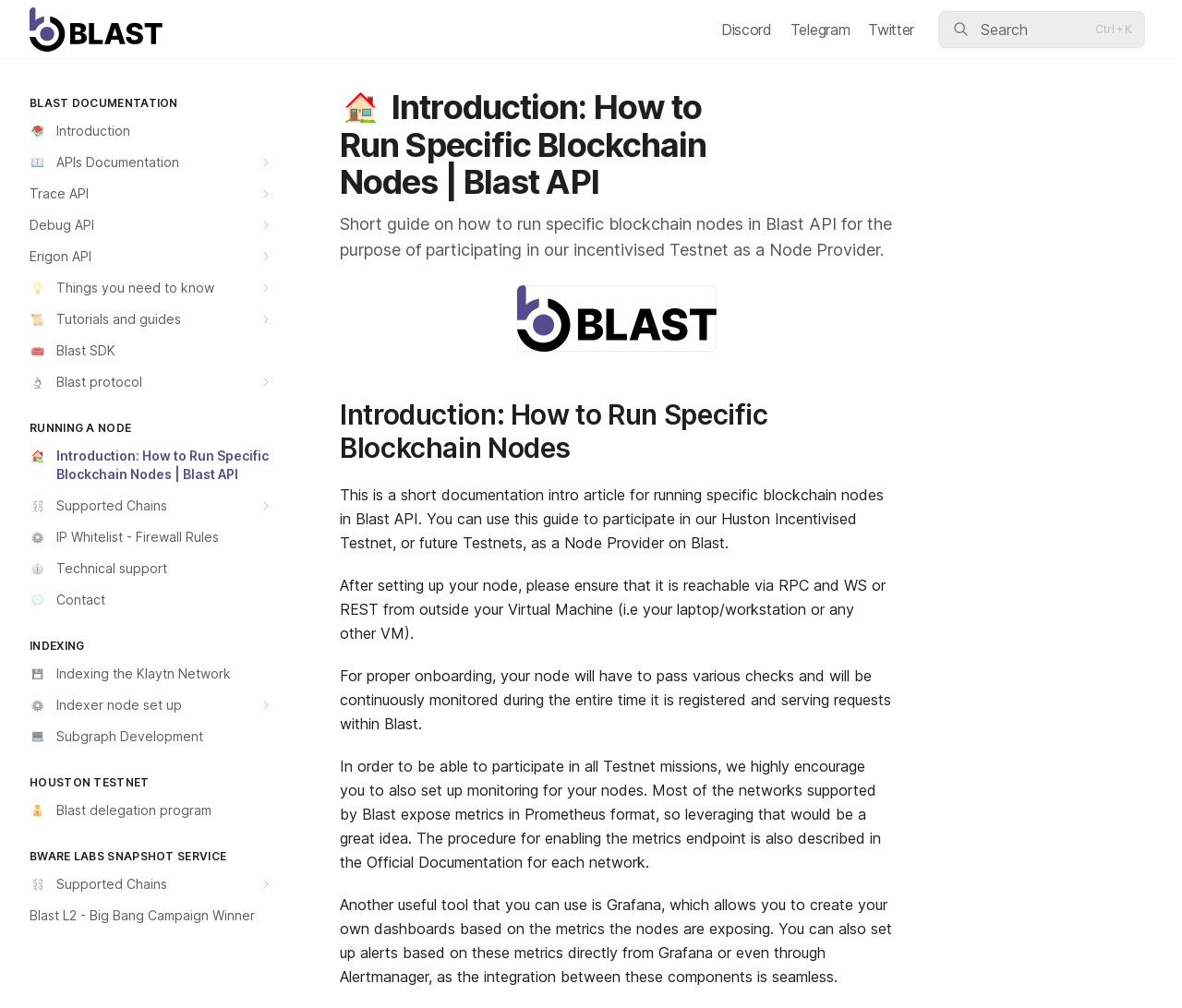Pinpoint the bounding box coordinates of the clickable area needed to execute the instruction: "Explore categories under Uncategorized". The coordinates should be specified as four float numbers between 0 and 1, i.e., [left, top, right, bottom].

None